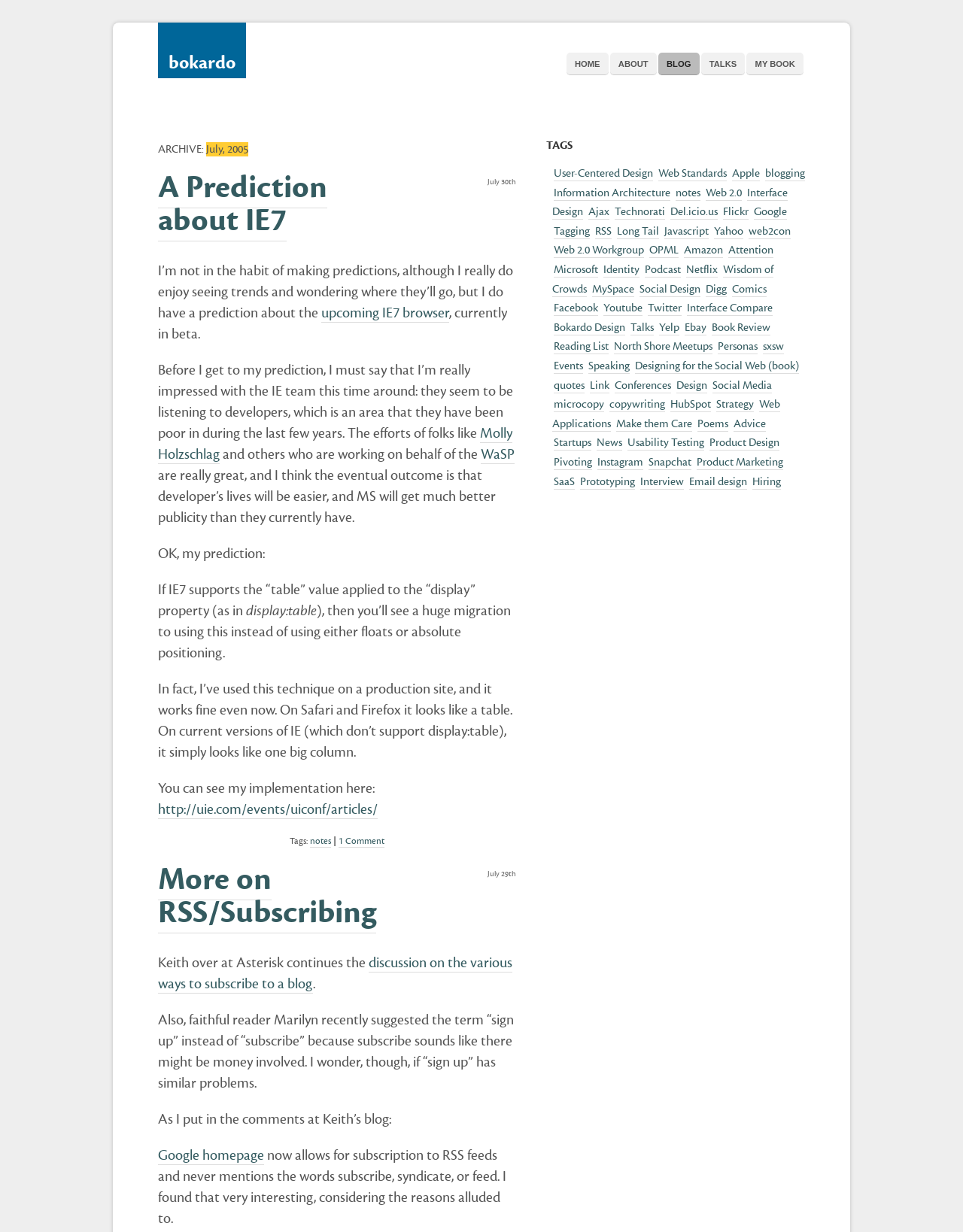What is the name of the blog?
Using the image, respond with a single word or phrase.

bokardo